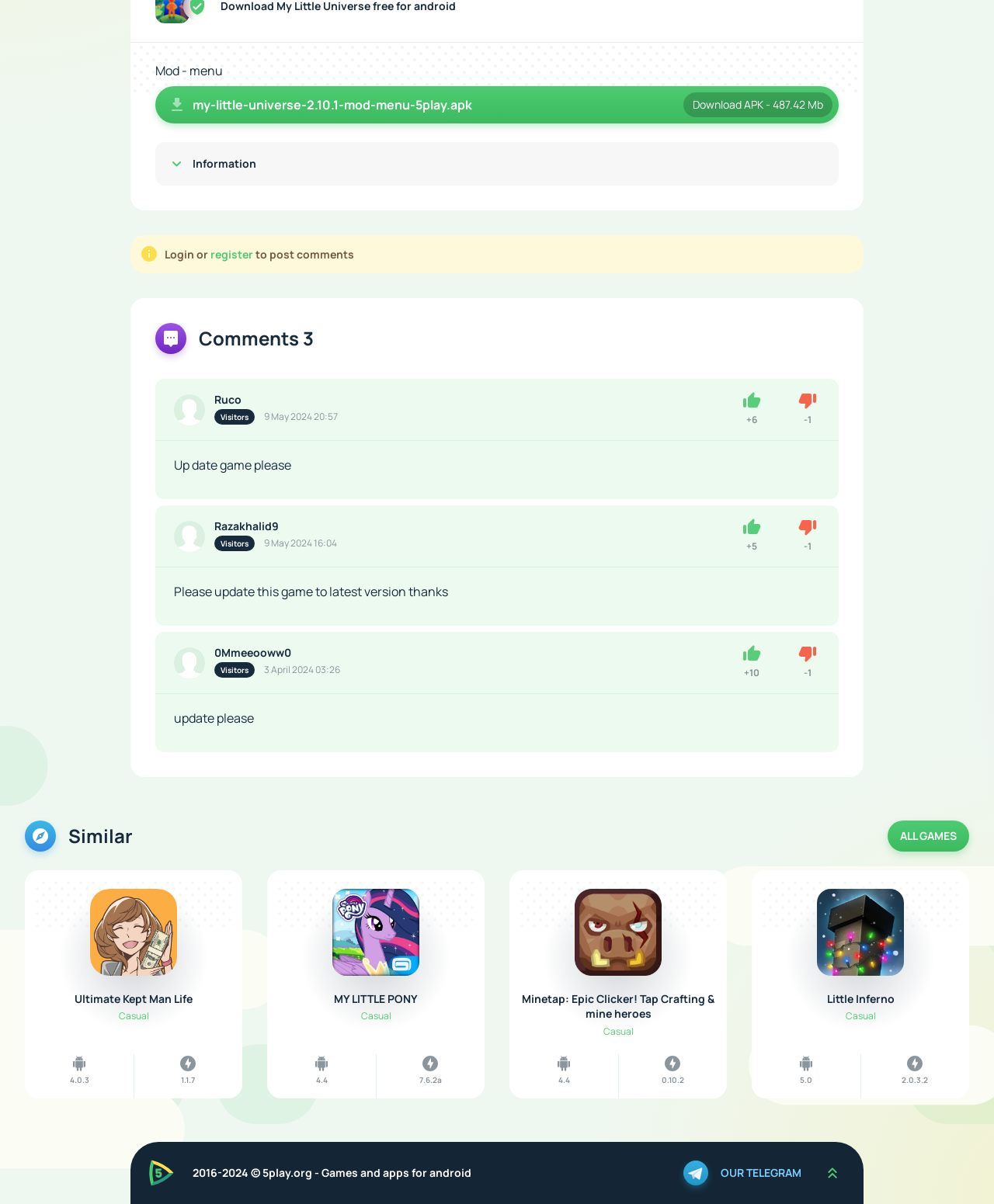Find the bounding box coordinates of the area that needs to be clicked in order to achieve the following instruction: "View similar game". The coordinates should be specified as four float numbers between 0 and 1, i.e., [left, top, right, bottom].

[0.893, 0.681, 0.975, 0.707]